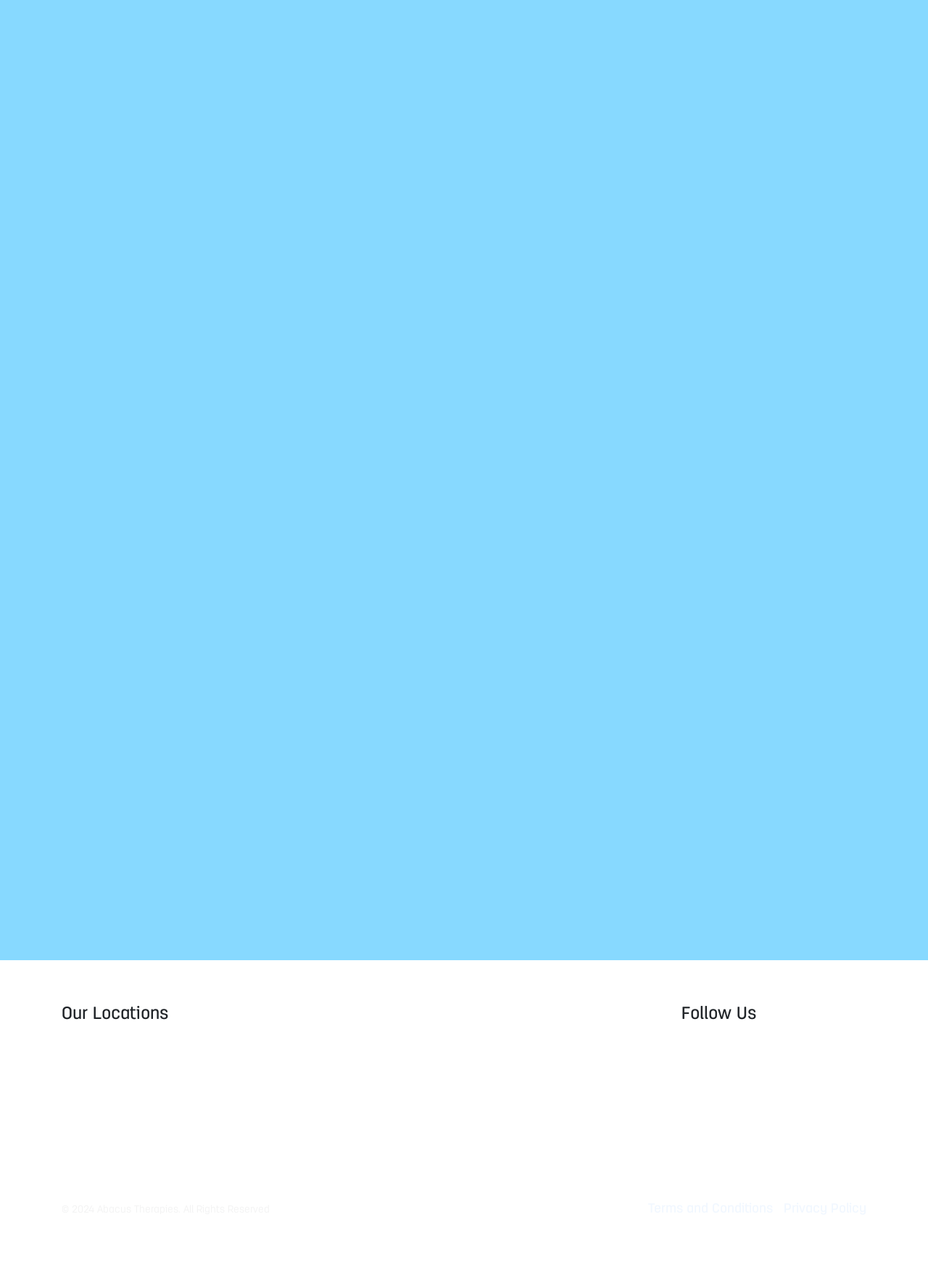Answer the question with a brief word or phrase:
What is the title of the first post?

Recognizing ABA Therapy Red and Green Flags